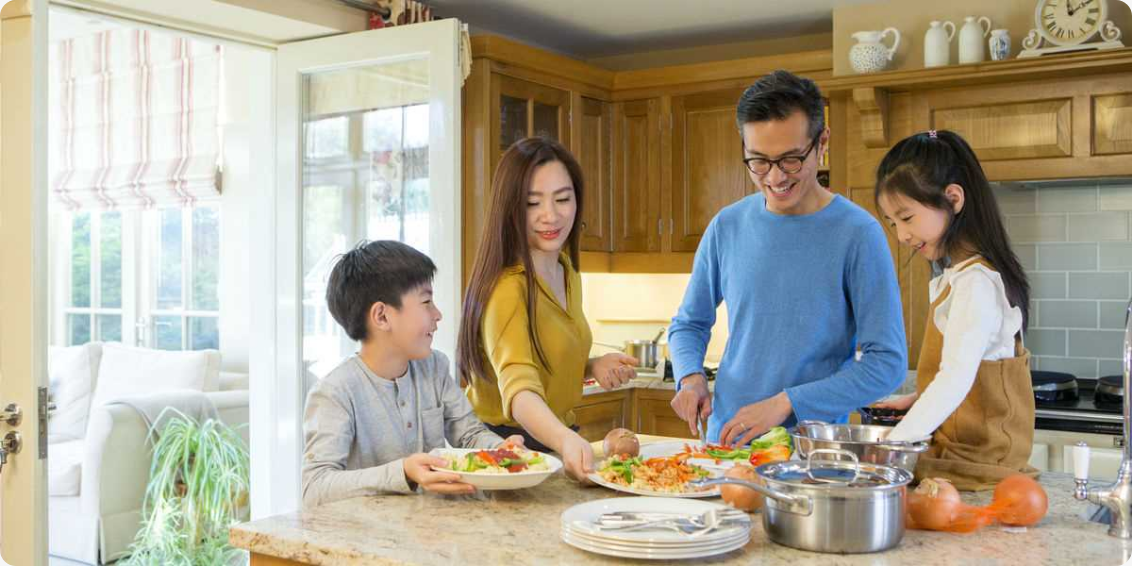What is the father doing?
Look at the image and answer with only one word or phrase.

Chopping vegetables